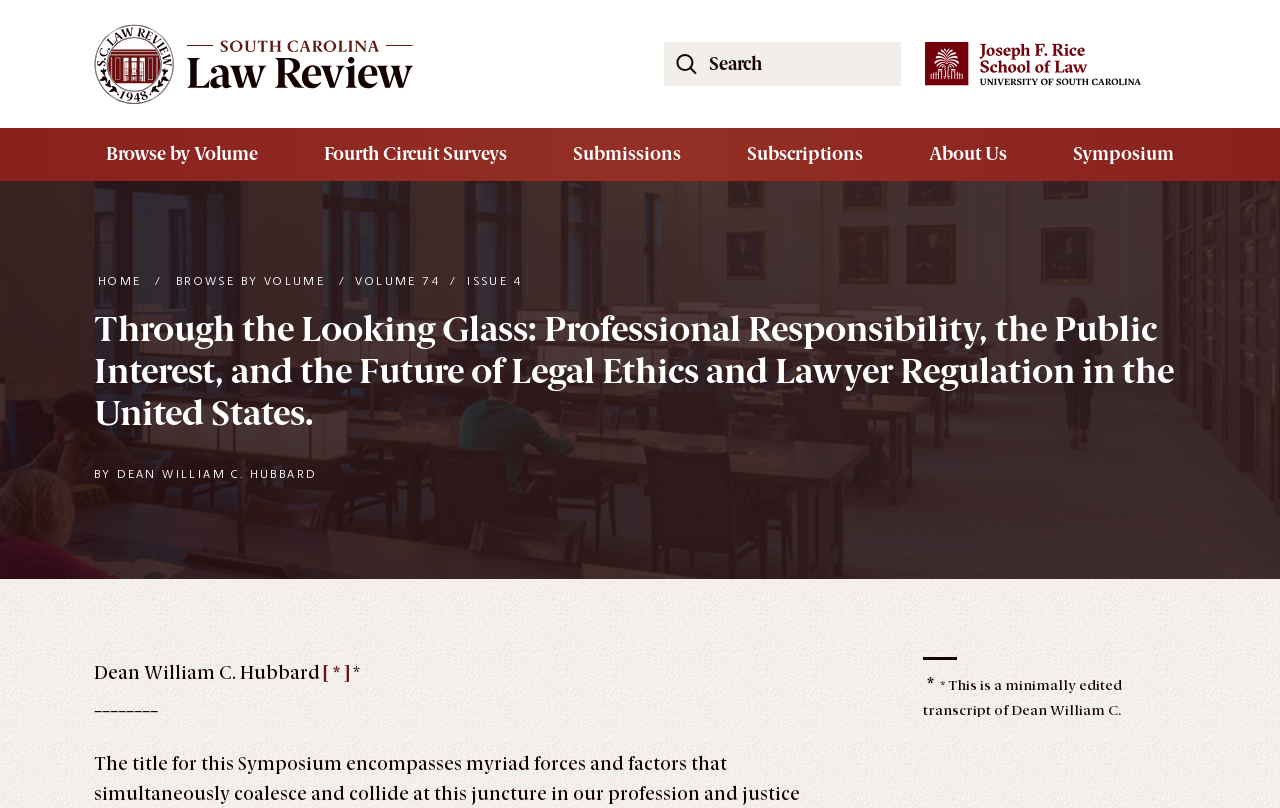Please specify the bounding box coordinates of the clickable region to carry out the following instruction: "Close the current page". The coordinates should be four float numbers between 0 and 1, in the format [left, top, right, bottom].

[0.721, 0.813, 0.934, 0.9]